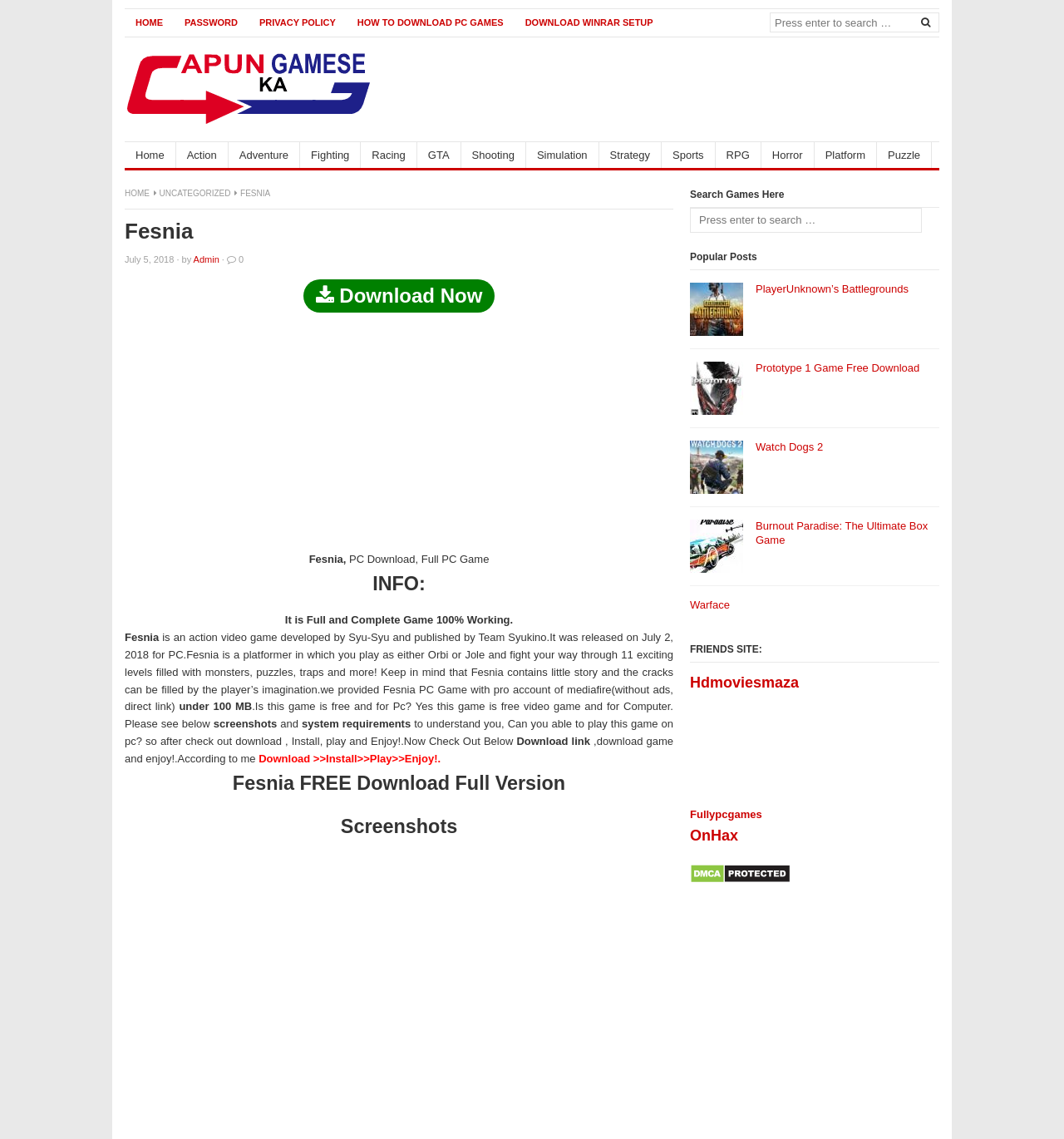Given the following UI element description: "alt="Free Download PC Games"", find the bounding box coordinates in the webpage screenshot.

[0.117, 0.103, 0.351, 0.114]